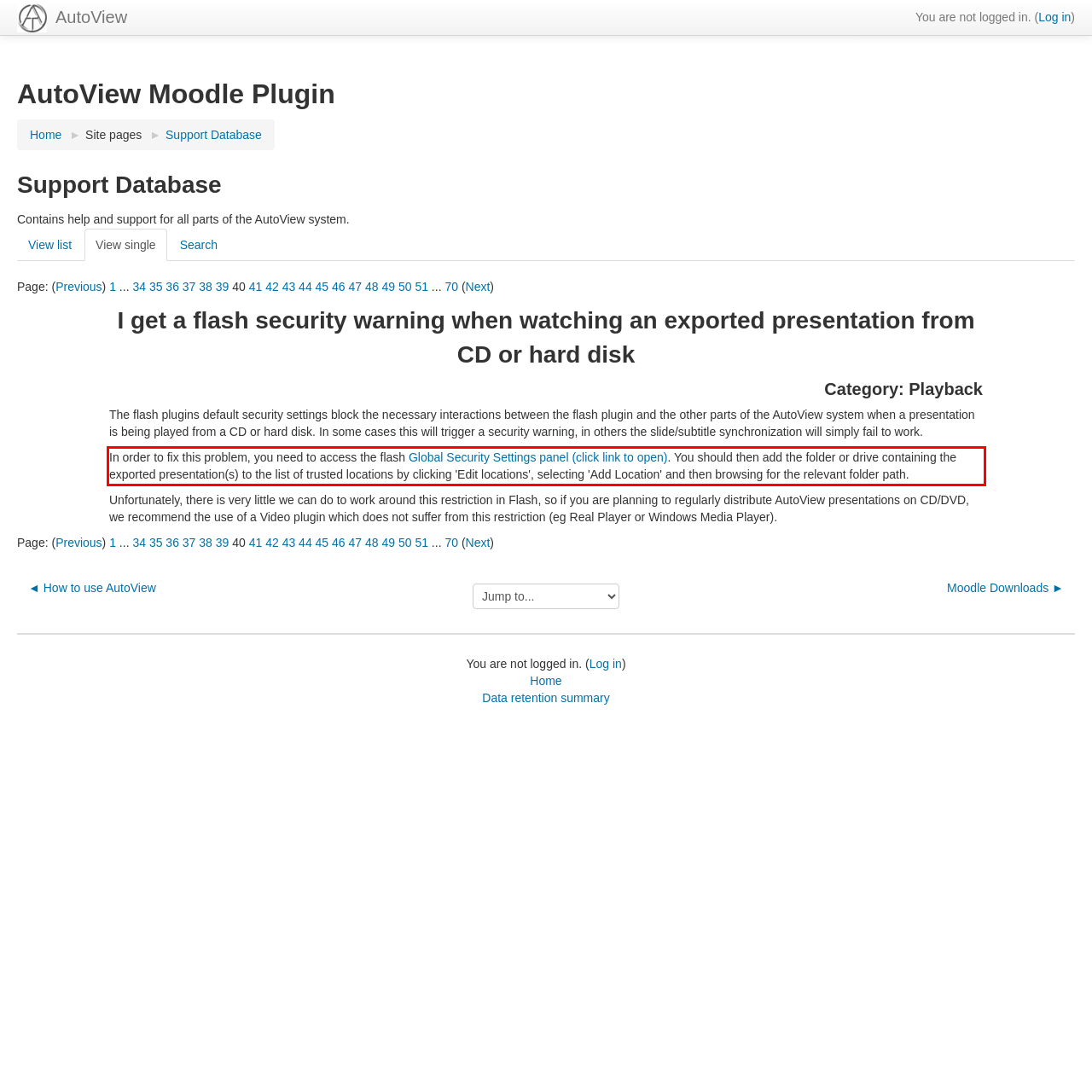You have a screenshot of a webpage where a UI element is enclosed in a red rectangle. Perform OCR to capture the text inside this red rectangle.

In order to fix this problem, you need to access the flash Global Security Settings panel (click link to open). You should then add the folder or drive containing the exported presentation(s) to the list of trusted locations by clicking 'Edit locations', selecting 'Add Location' and then browsing for the relevant folder path.